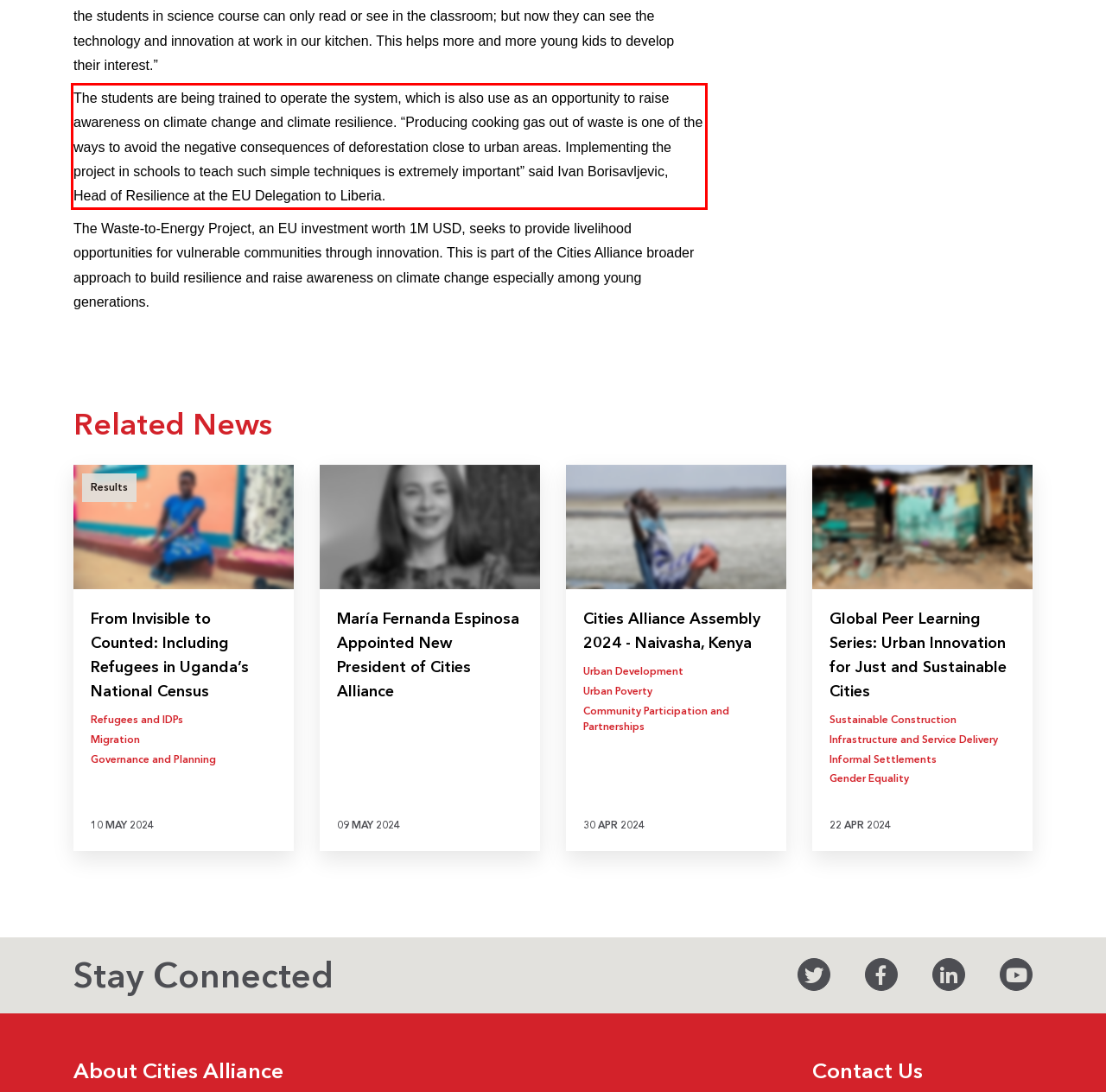You are provided with a screenshot of a webpage containing a red bounding box. Please extract the text enclosed by this red bounding box.

The students are being trained to operate the system, which is also use as an opportunity to raise awareness on climate change and climate resilience. “Producing cooking gas out of waste is one of the ways to avoid the negative consequences of deforestation close to urban areas. Implementing the project in schools to teach such simple techniques is extremely important” said Ivan Borisavljevic, Head of Resilience at the EU Delegation to Liberia.